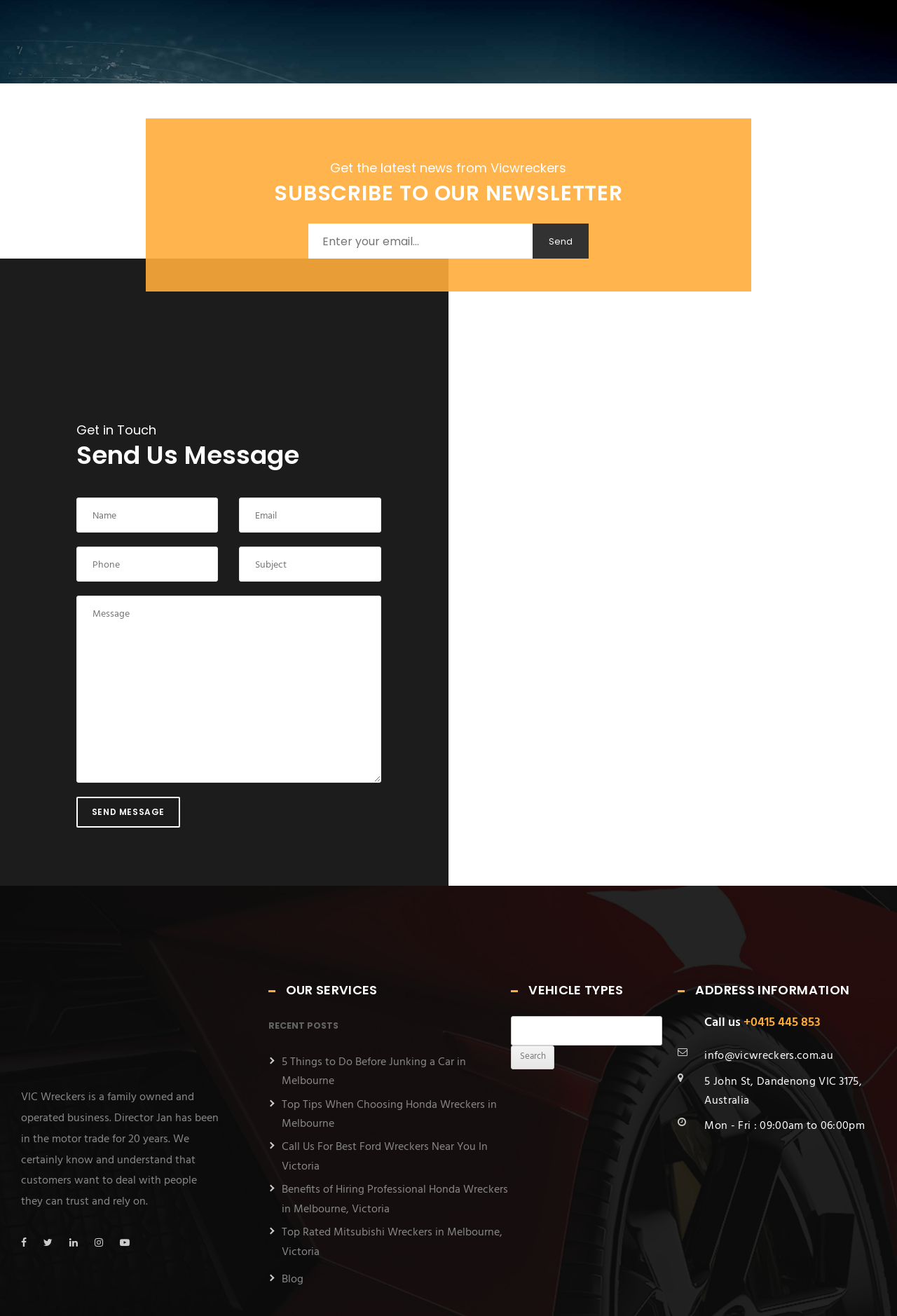Using the information in the image, give a detailed answer to the following question: How many years of experience does Director Jan have?

According to the static text 'VIC Wreckers is a family owned and operated business. Director Jan has been in the motor trade for 20 years.', Director Jan has 20 years of experience in the motor trade.